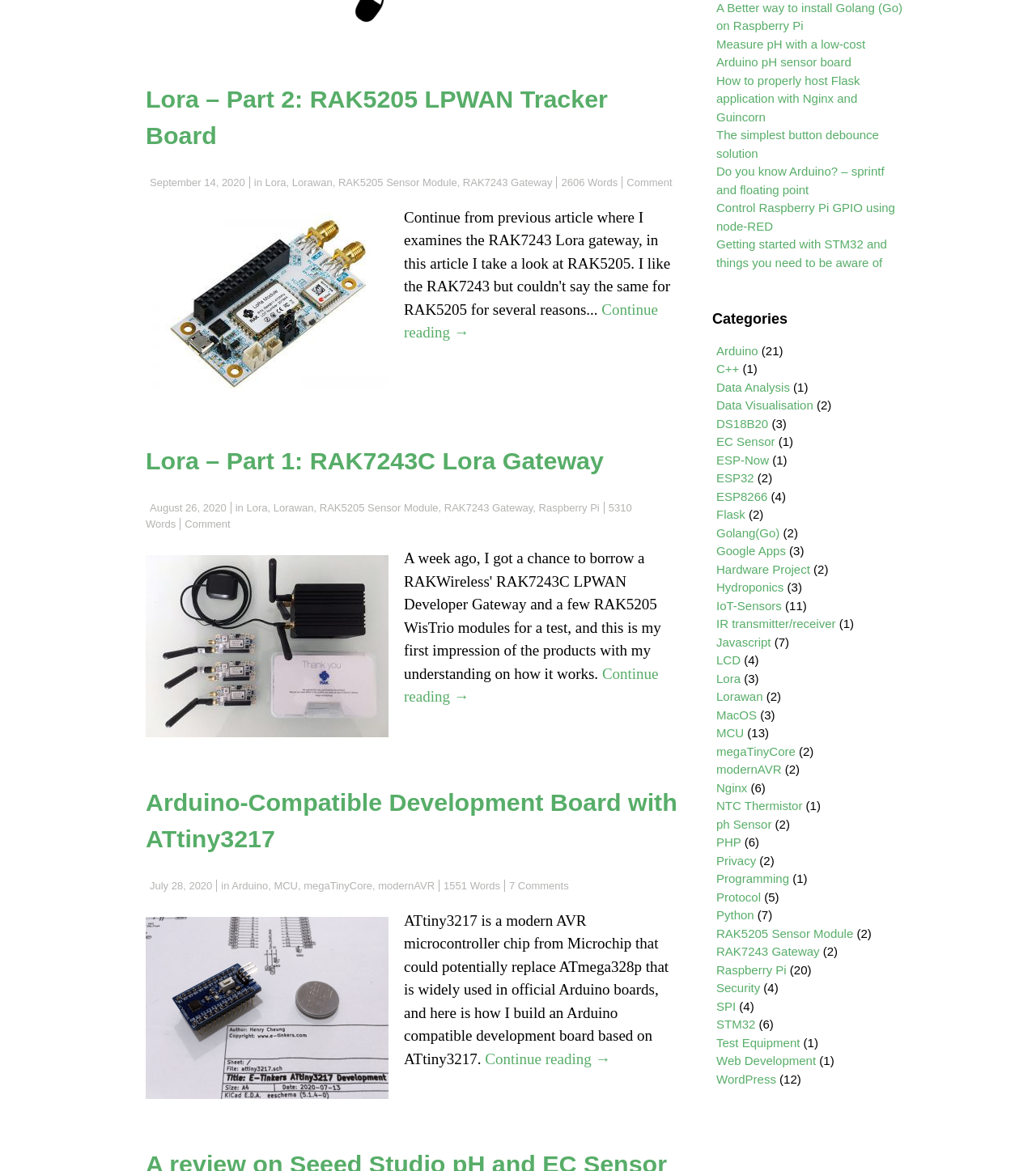Show the bounding box coordinates for the HTML element described as: "August 26, 2020September 20, 2020".

[0.145, 0.429, 0.219, 0.439]